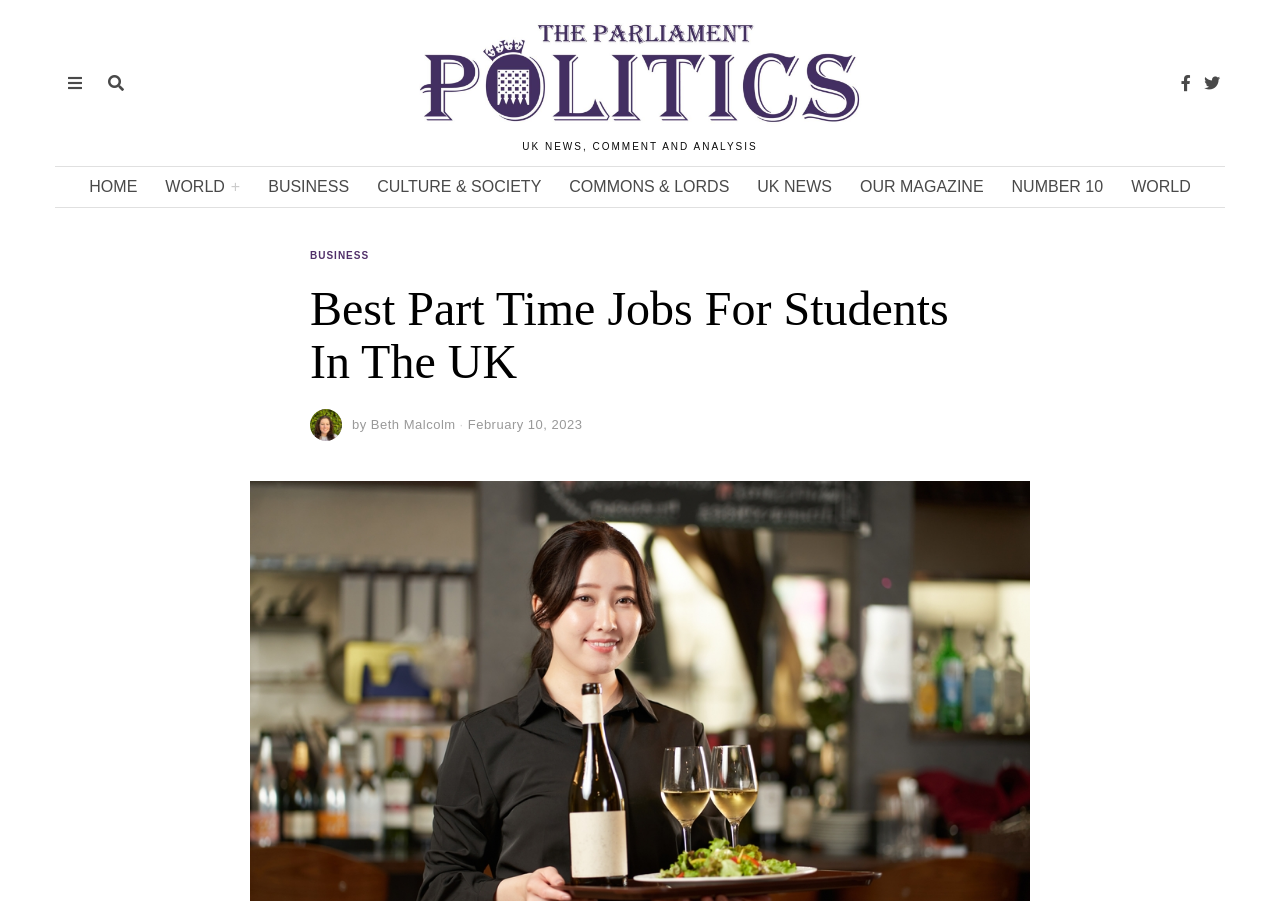Determine the bounding box coordinates of the region to click in order to accomplish the following instruction: "Click on the UK NEWS link". Provide the coordinates as four float numbers between 0 and 1, specifically [left, top, right, bottom].

[0.581, 0.186, 0.661, 0.23]